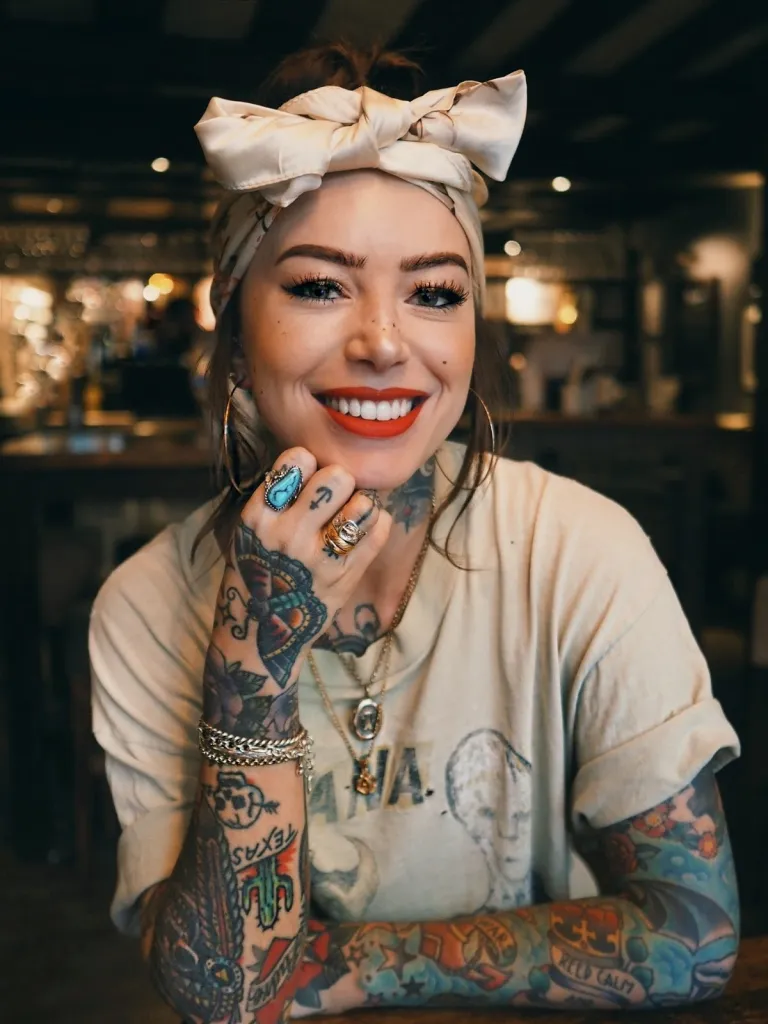Create an extensive and detailed description of the image.

This vibrant image features a young woman beaming with joy as she sits in a warmly lit interior, possibly a café or restaurant. She sports a stylish headscarf tied in a bow atop her head, complementing her playful aesthetic. Her enthusiastic smile reveals bright red lipstick, enhancing her cheerful demeanor. 

The woman's arms are adorned with colorful tattoos, showcasing intricate designs that reflect her personality and artistic expression. She wears multiple rings on her fingers, each contributing to her unique style. Clad in a casual, slightly oversized t-shirt, she exudes a relaxed yet fashionable vibe. 

The background hints at a lively atmosphere with blurred lights that suggest a bustling space, creating an inviting environment for social interaction. This image connects to a broader context, possibly discussing the reasons behind her choice to wear wigs, as indicated by the title "Why Does Sammi Jefcoate Wear Wigs?" This captivating shot captures her spirit and offers a glimpse into her individual story.